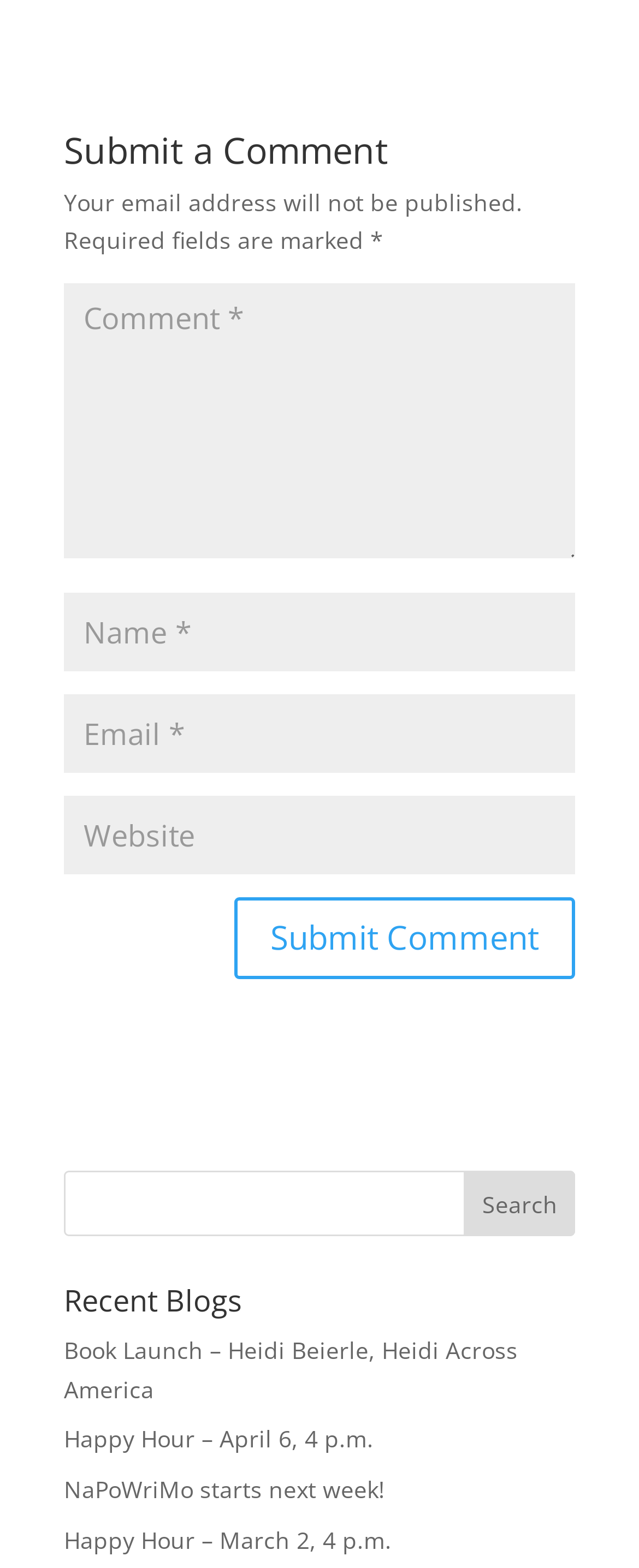How many textboxes are there for submitting a comment?
Please provide a detailed and thorough answer to the question.

I counted the number of textboxes under the 'Submit a Comment' heading, which are 'Comment *', 'Name *', 'Email *', and 'Website'. Therefore, there are 4 textboxes.